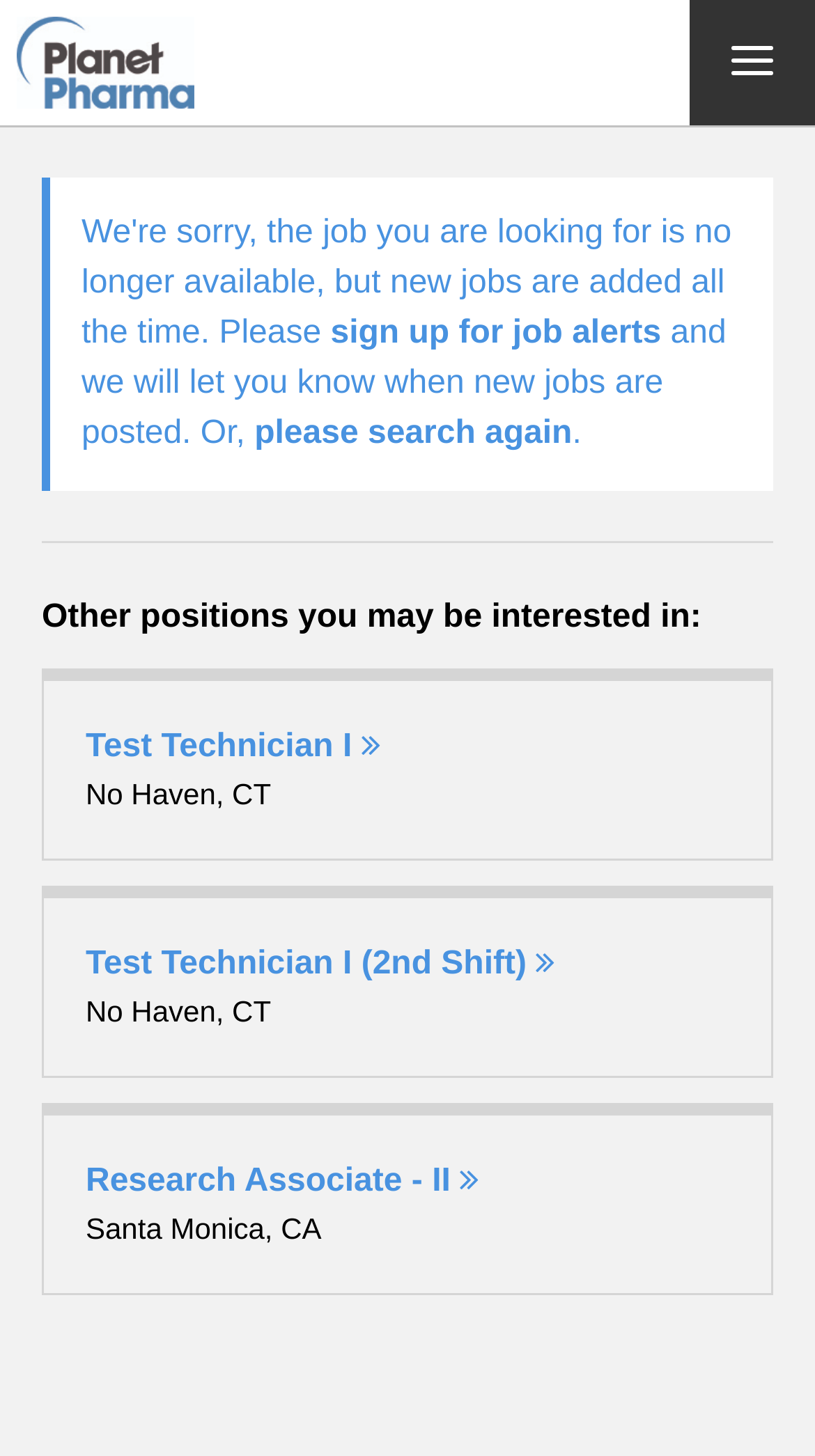Please determine the bounding box coordinates of the section I need to click to accomplish this instruction: "Toggle navigation".

[0.846, 0.0, 1.0, 0.086]